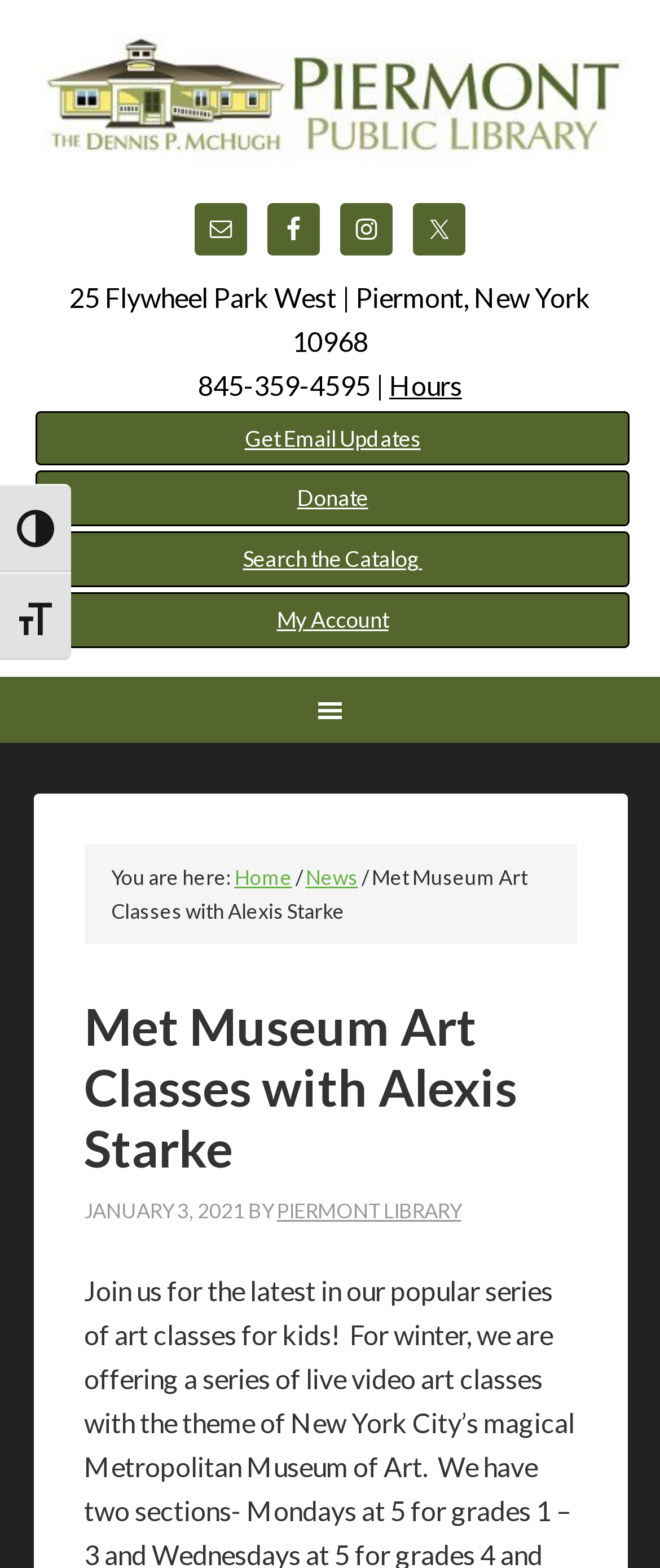What is the address of the Piermont Public Library? Based on the image, give a response in one word or a short phrase.

25 Flywheel Park West | Piermont, New York 10968